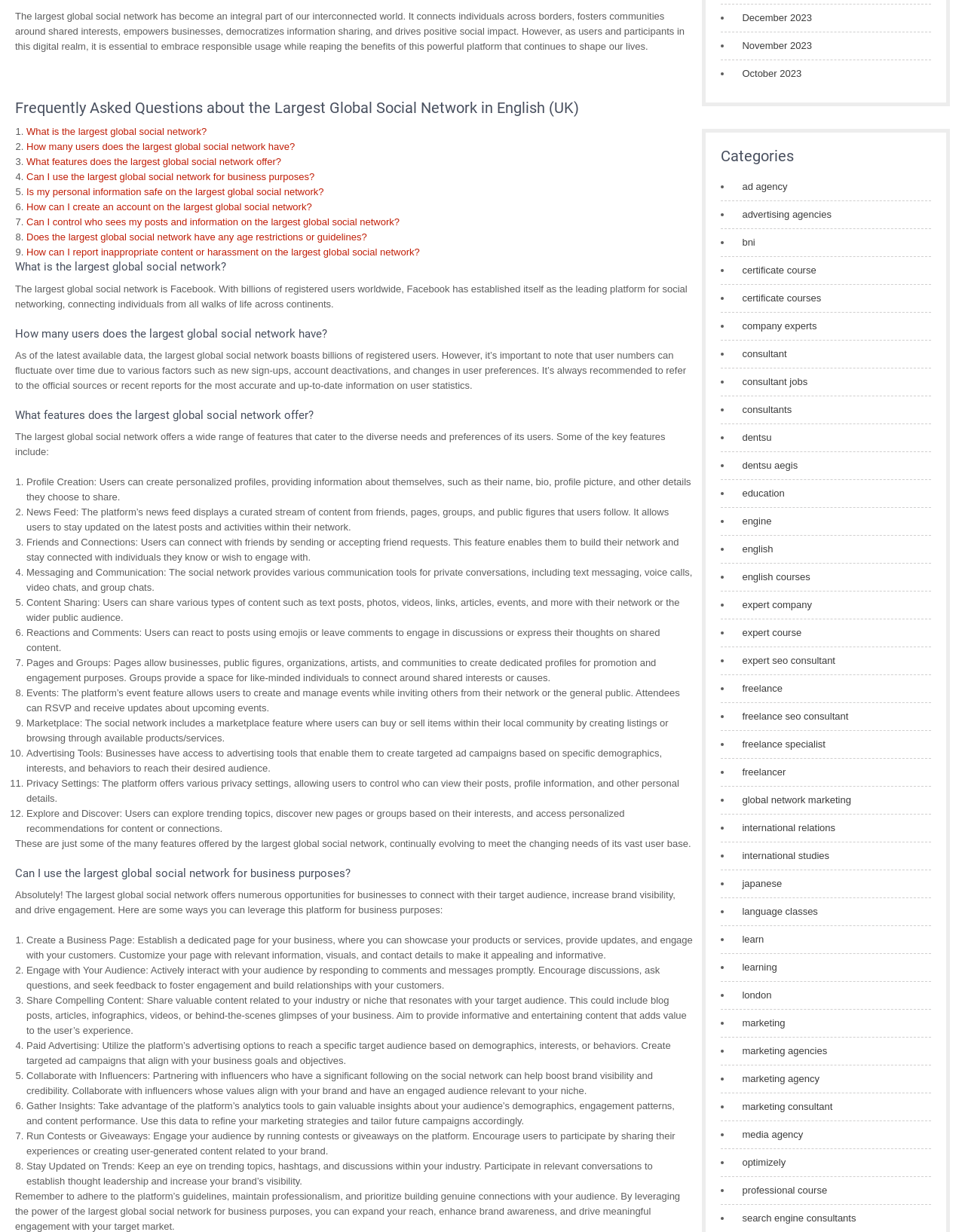What is the purpose of the 'Explore and Discover' feature?
Please elaborate on the answer to the question with detailed information.

The answer can be found in the section 'What features does the largest global social network offer?' which mentions that the 'Explore and Discover' feature allows users to discover new pages or groups based on their interests.